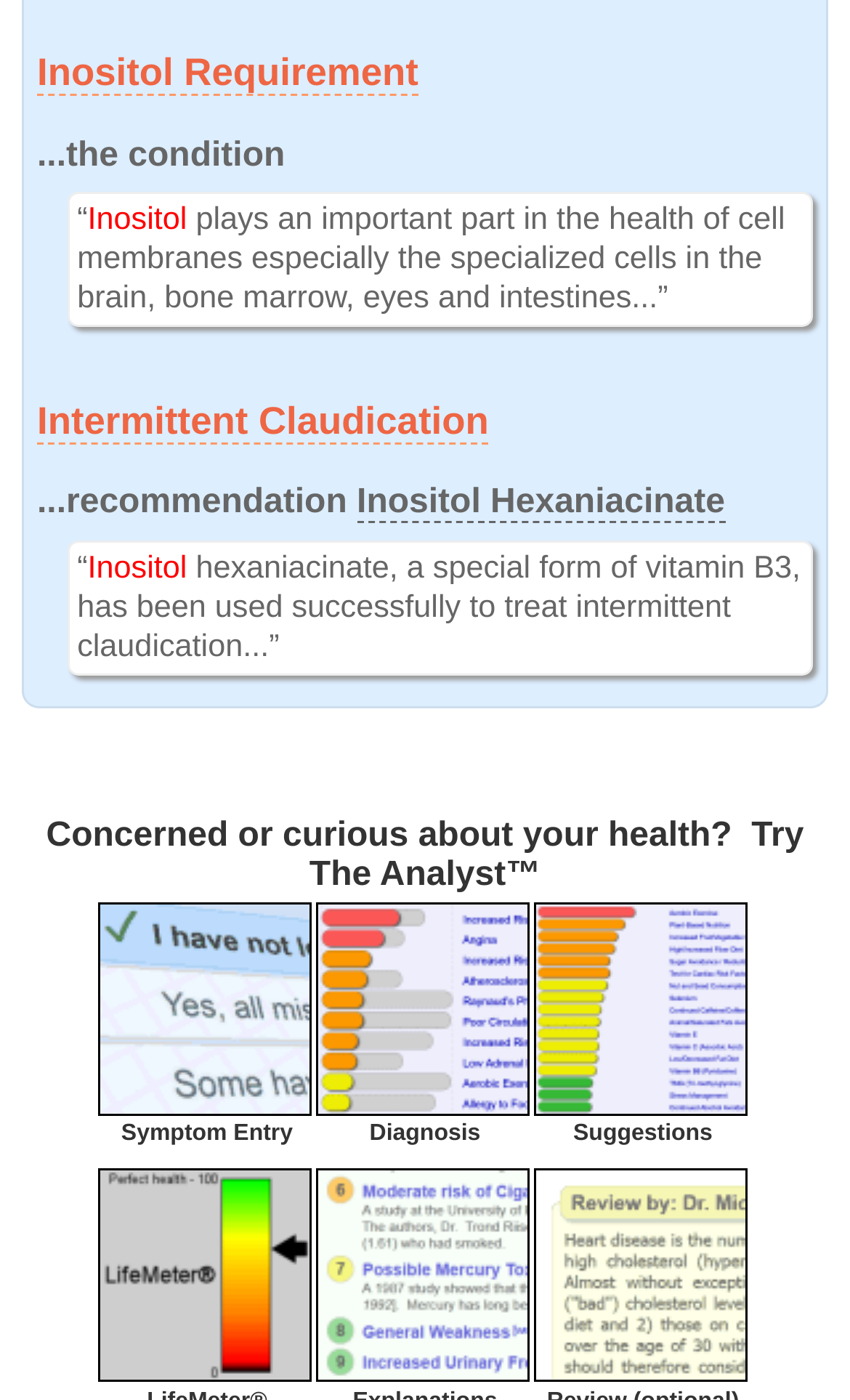What is the topic of the second heading?
Look at the image and provide a short answer using one word or a phrase.

Intermittent Claudication